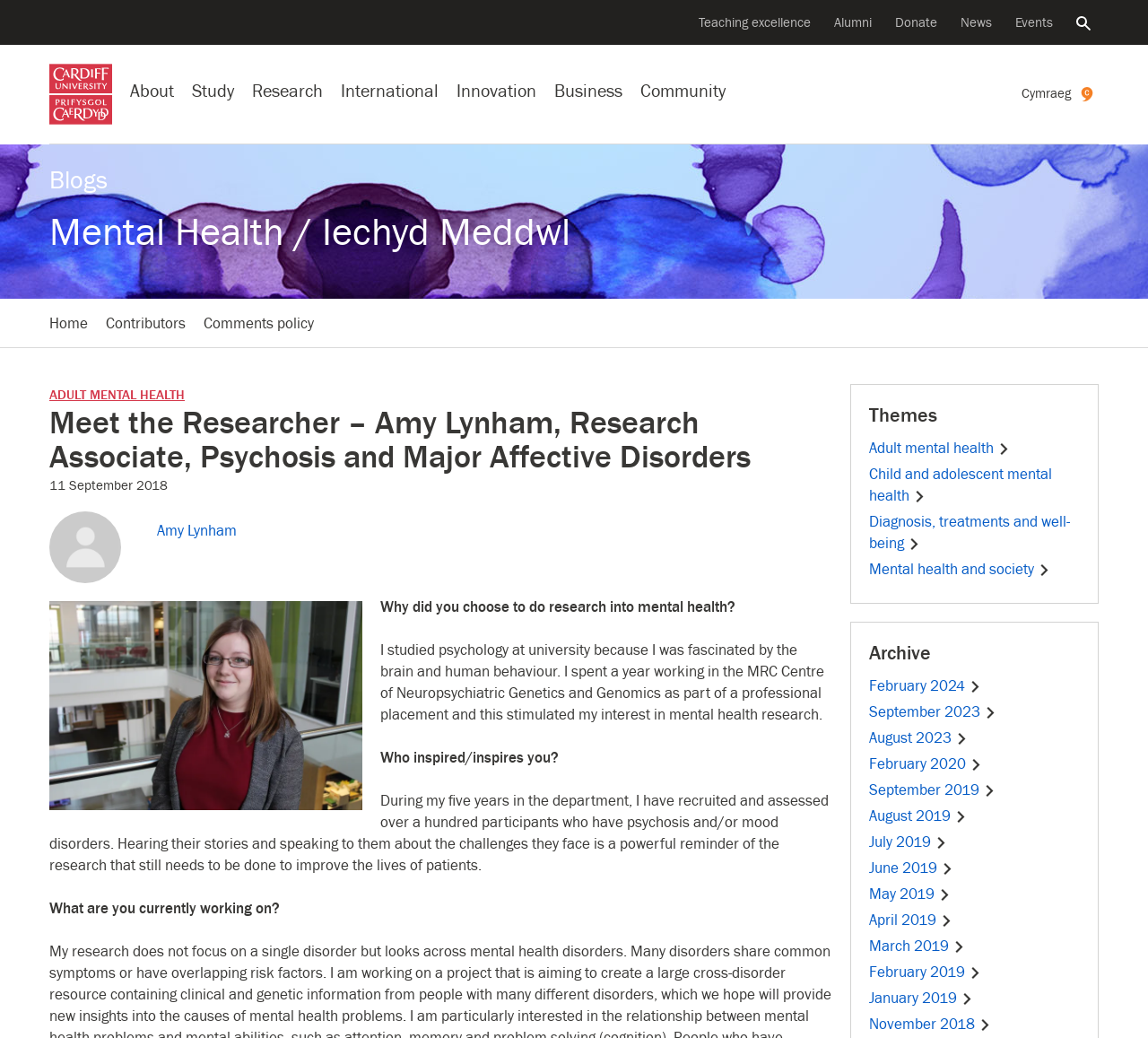What is the date of the researcher's interview?
Using the image, respond with a single word or phrase.

11 September 2018